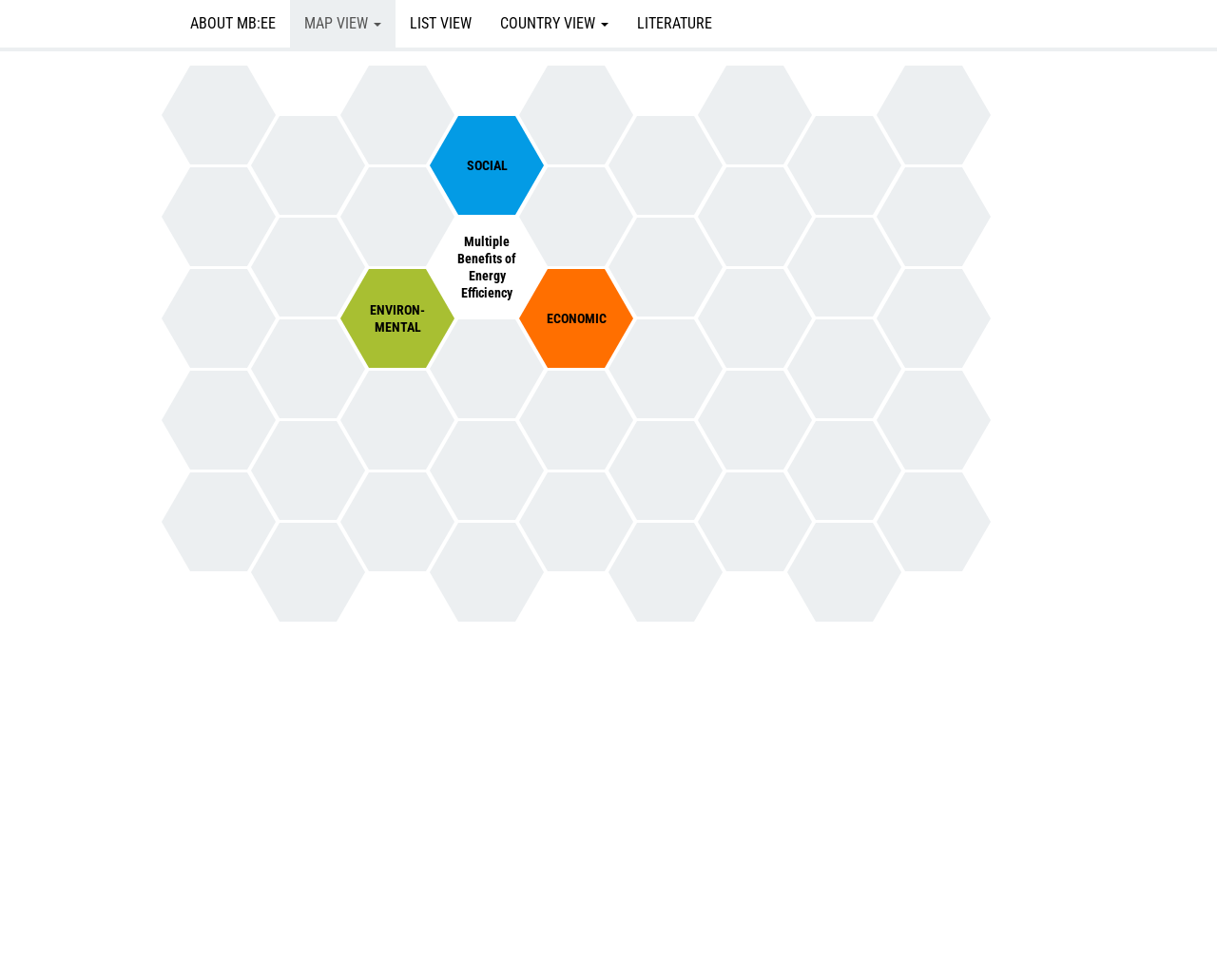Can you look at the image and give a comprehensive answer to the question:
How many view options are available?

Based on the top navigation bar, there are four view options available: 'MAP VIEW', 'LIST VIEW', 'COUNTRY VIEW', and 'ABOUT MB:EE'.